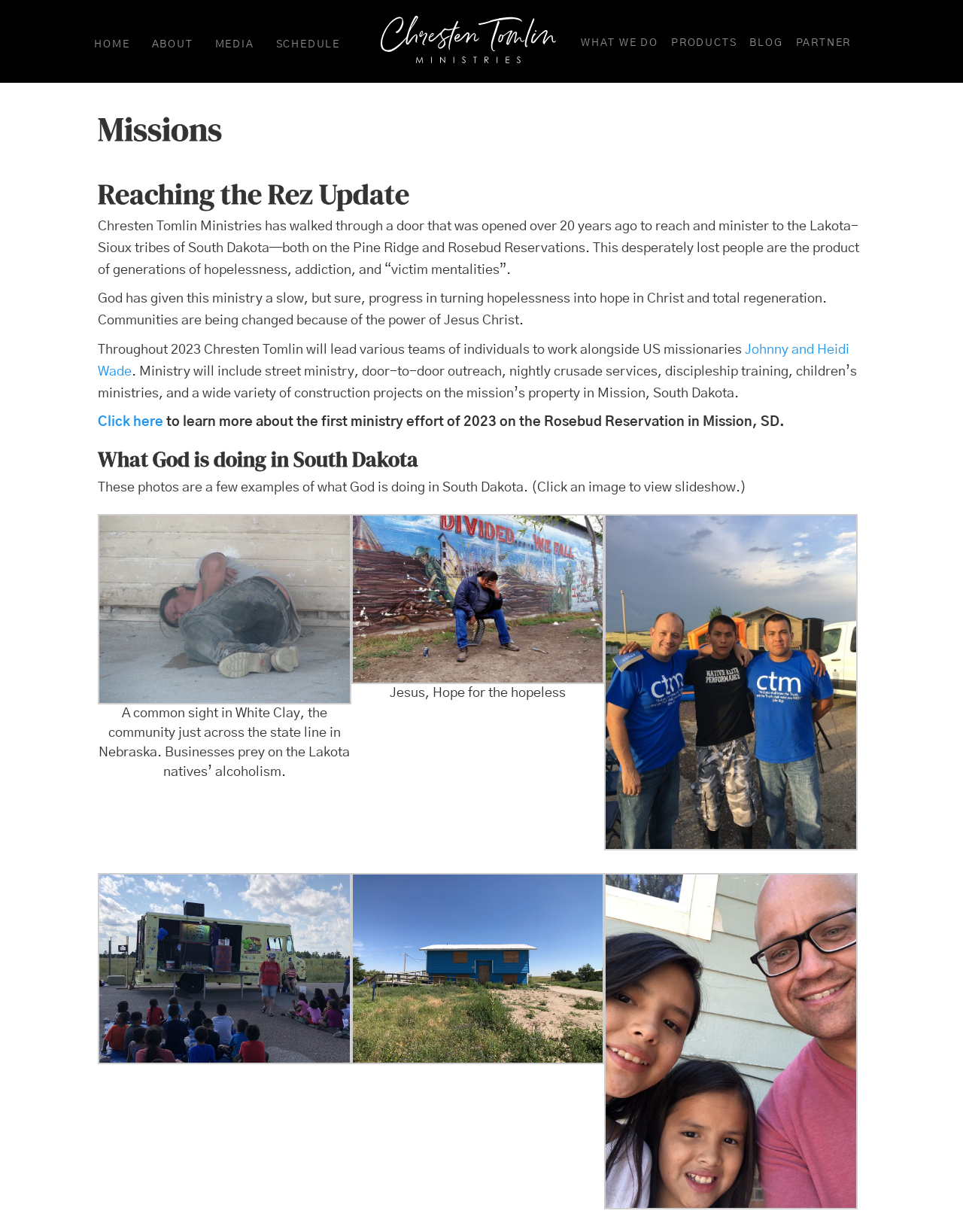What is the purpose of the ministry?
Please provide a comprehensive answer based on the information in the image.

I found the answer by reading the StaticText element that says 'Chresten Tomlin Ministries has walked through a door that was opened over 20 years ago to reach and minister to the Lakota-Sioux tribes of South Dakota—both on the Pine Ridge and Rosebud Reservations.' This suggests that the purpose of the ministry is to reach and minister to the Lakota-Sioux tribes.